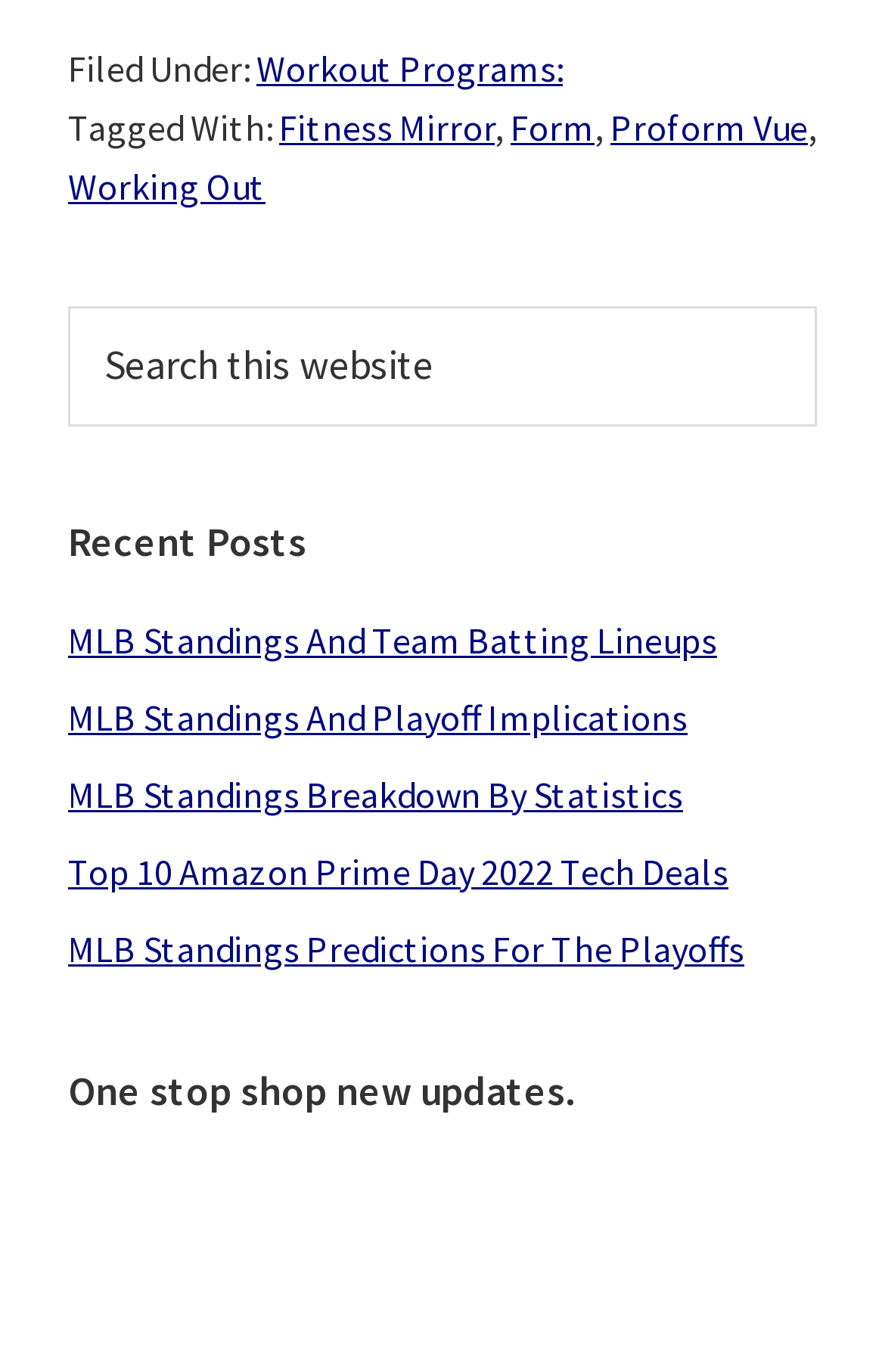Locate the coordinates of the bounding box for the clickable region that fulfills this instruction: "Search this website".

[0.077, 0.224, 0.923, 0.311]